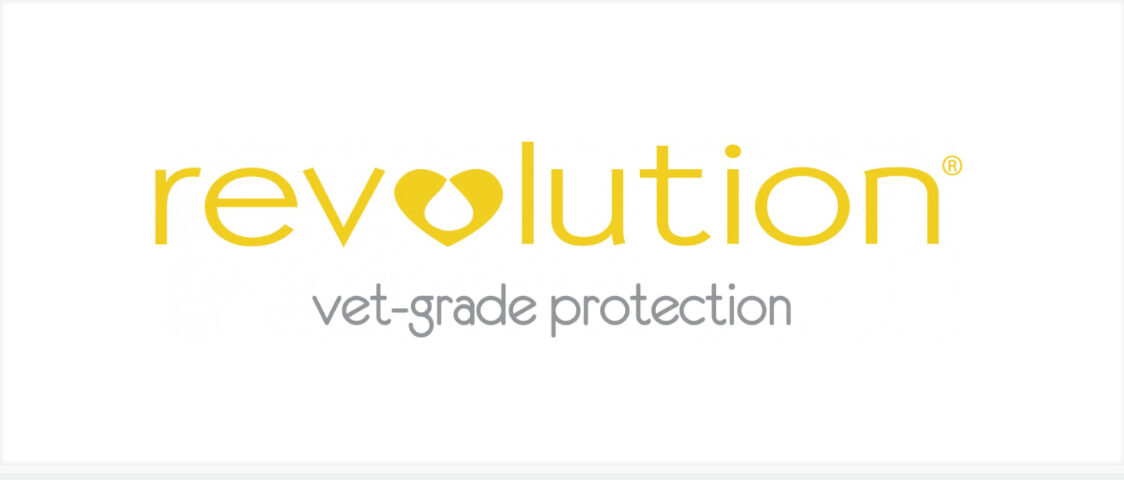Examine the screenshot and answer the question in as much detail as possible: What do the stylized 'o' letters represent?

The stylized 'o' letters in the logo are designed as a heart and a droplet, symbolizing care and efficacy, which are key aspects of the product's benefits.